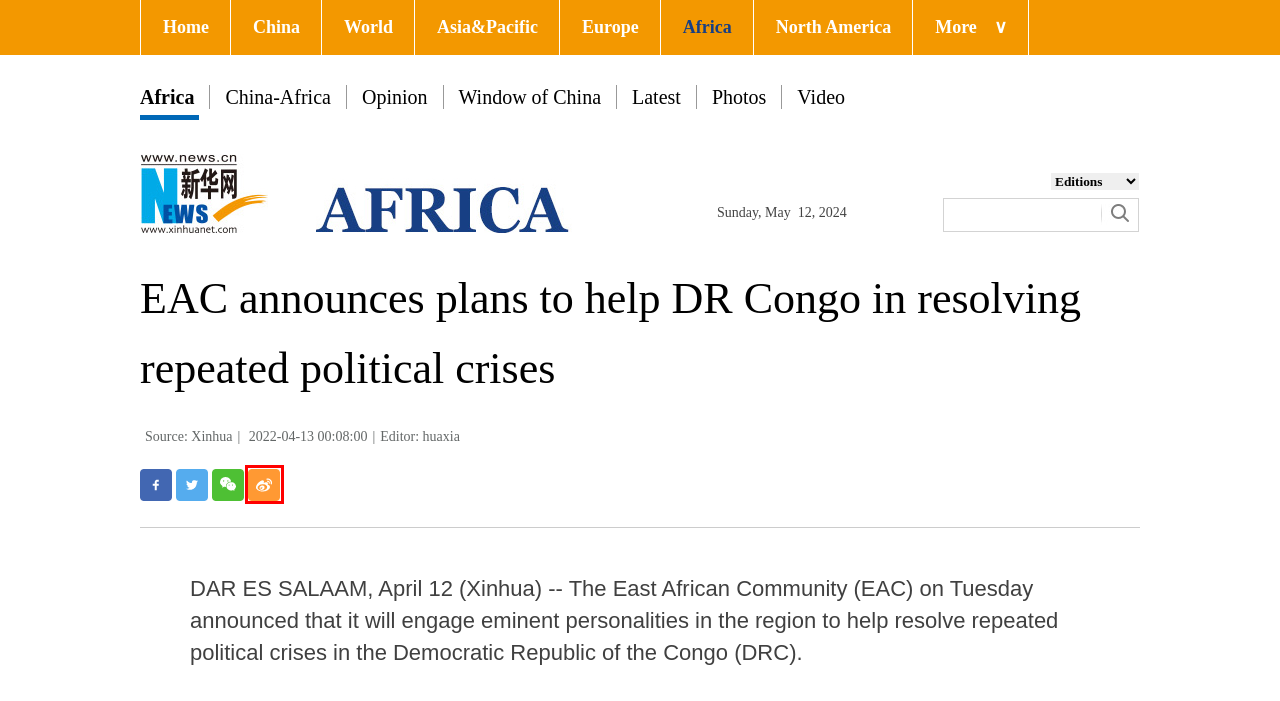Observe the screenshot of a webpage with a red bounding box highlighting an element. Choose the webpage description that accurately reflects the new page after the element within the bounding box is clicked. Here are the candidates:
A. Opinion _Africa_Xinhuanet
B. Video _Africa_Xinhuanet
C. China-Africa _Africa_Xinhuanet
D. North America_Xinhuanet
E. China | English.news.cn
F. Asia&Pacific_Xinhuanet
G. Africa_Xinhuanet
H. 分享到微博-微博-随时随地分享身边的新鲜事儿

H